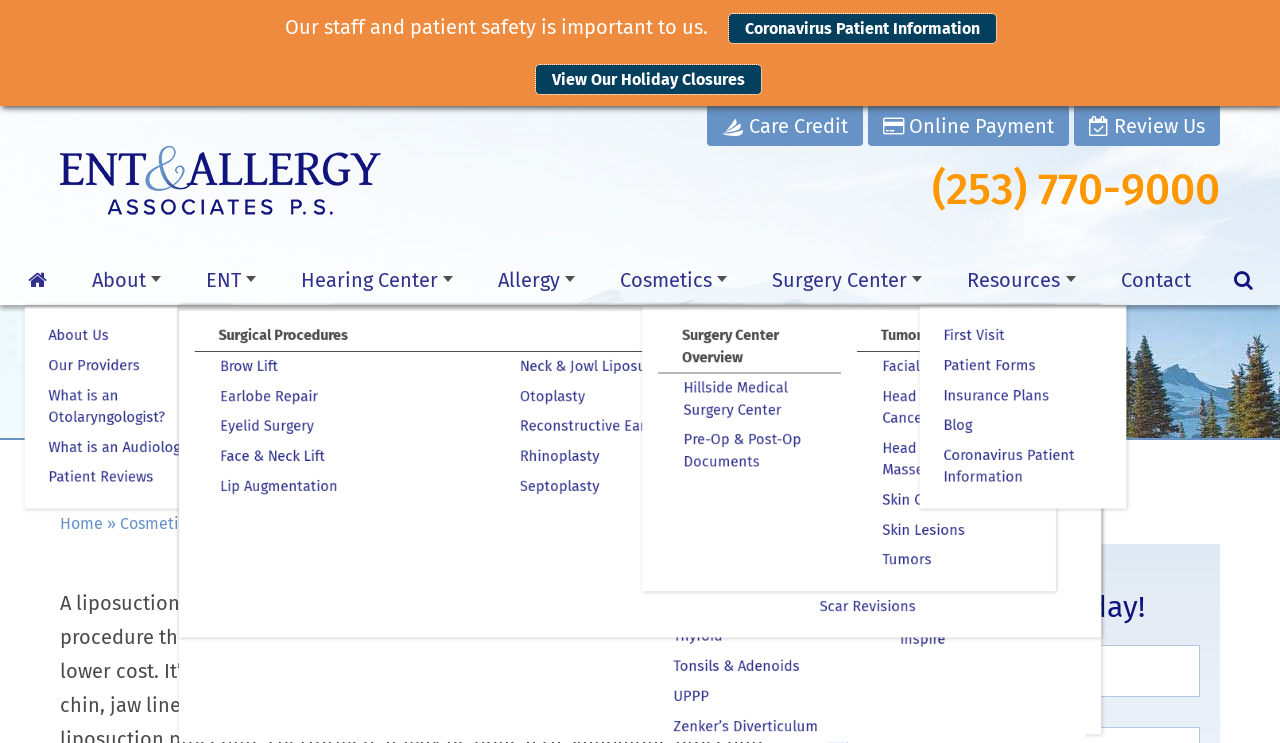Identify the bounding box coordinates of the region that needs to be clicked to carry out this instruction: "Make an online payment". Provide these coordinates as four float numbers ranging from 0 to 1, i.e., [left, top, right, bottom].

[0.678, 0.13, 0.835, 0.197]